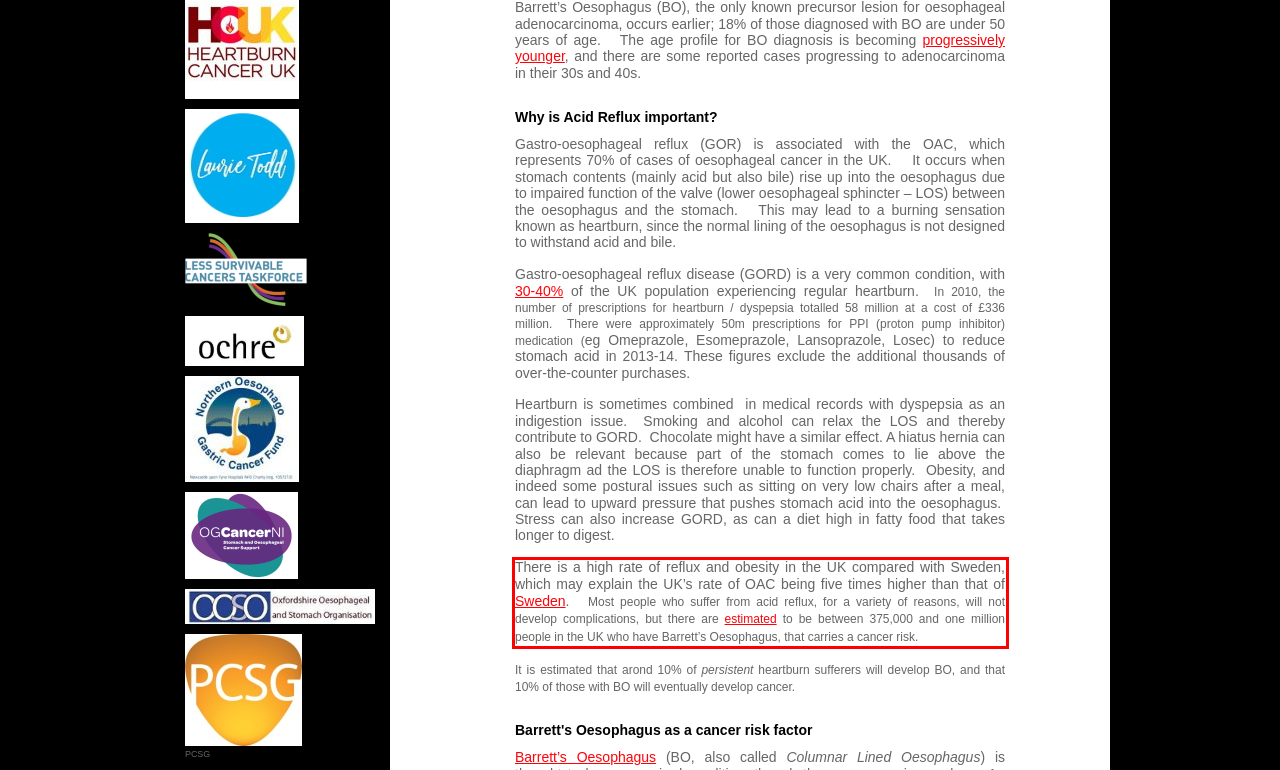Look at the provided screenshot of the webpage and perform OCR on the text within the red bounding box.

There is a high rate of reflux and obesity in the UK compared with Sweden, which may explain the UK’s rate of OAC being five times higher than that of Sweden. Most people who suffer from acid reflux, for a variety of reasons, will not develop complications, but there are estimated to be between 375,000 and one million people in the UK who have Barrett’s Oesophagus, that carries a cancer risk.